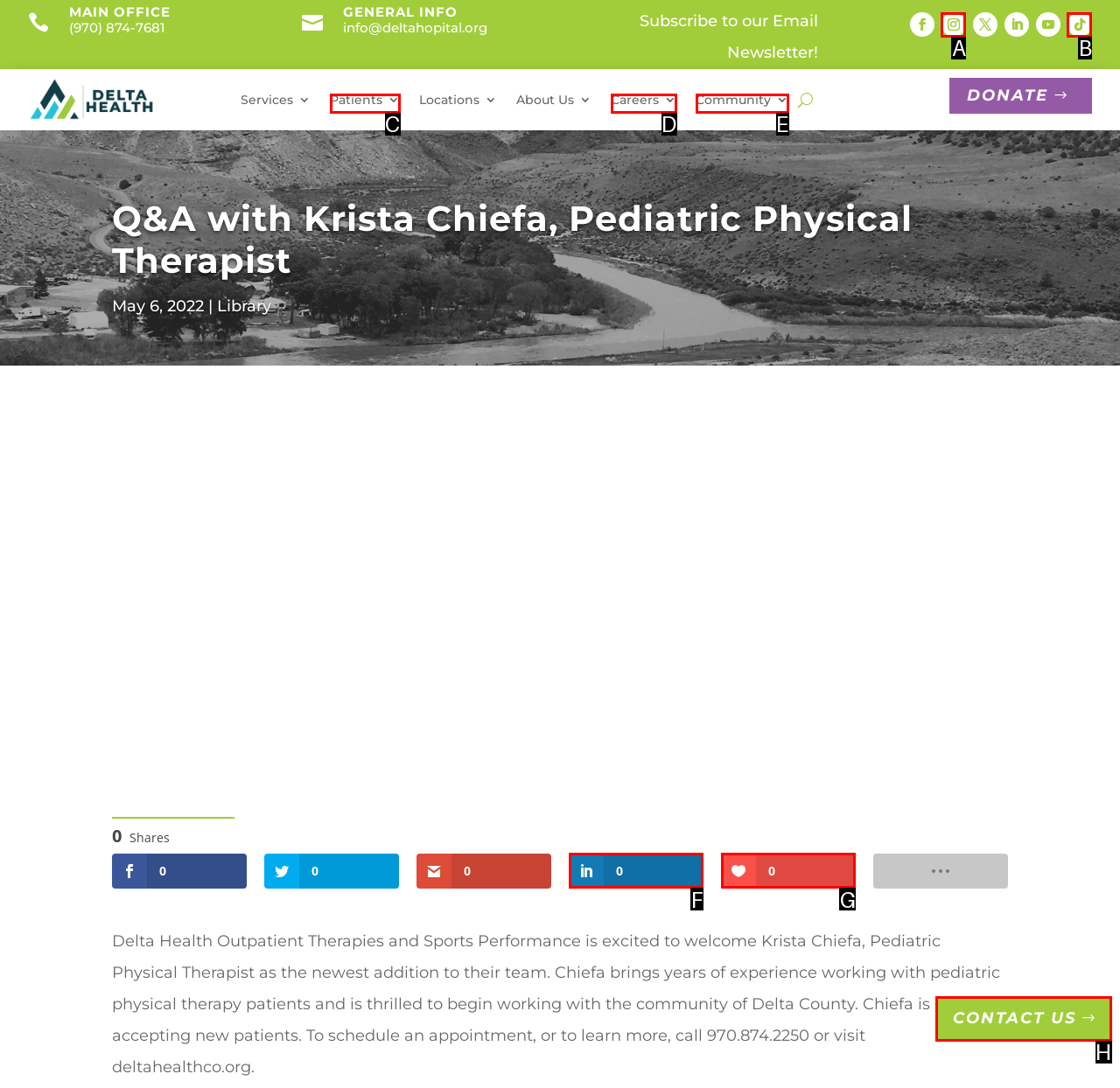Select the HTML element that corresponds to the description: Community. Reply with the letter of the correct option.

E